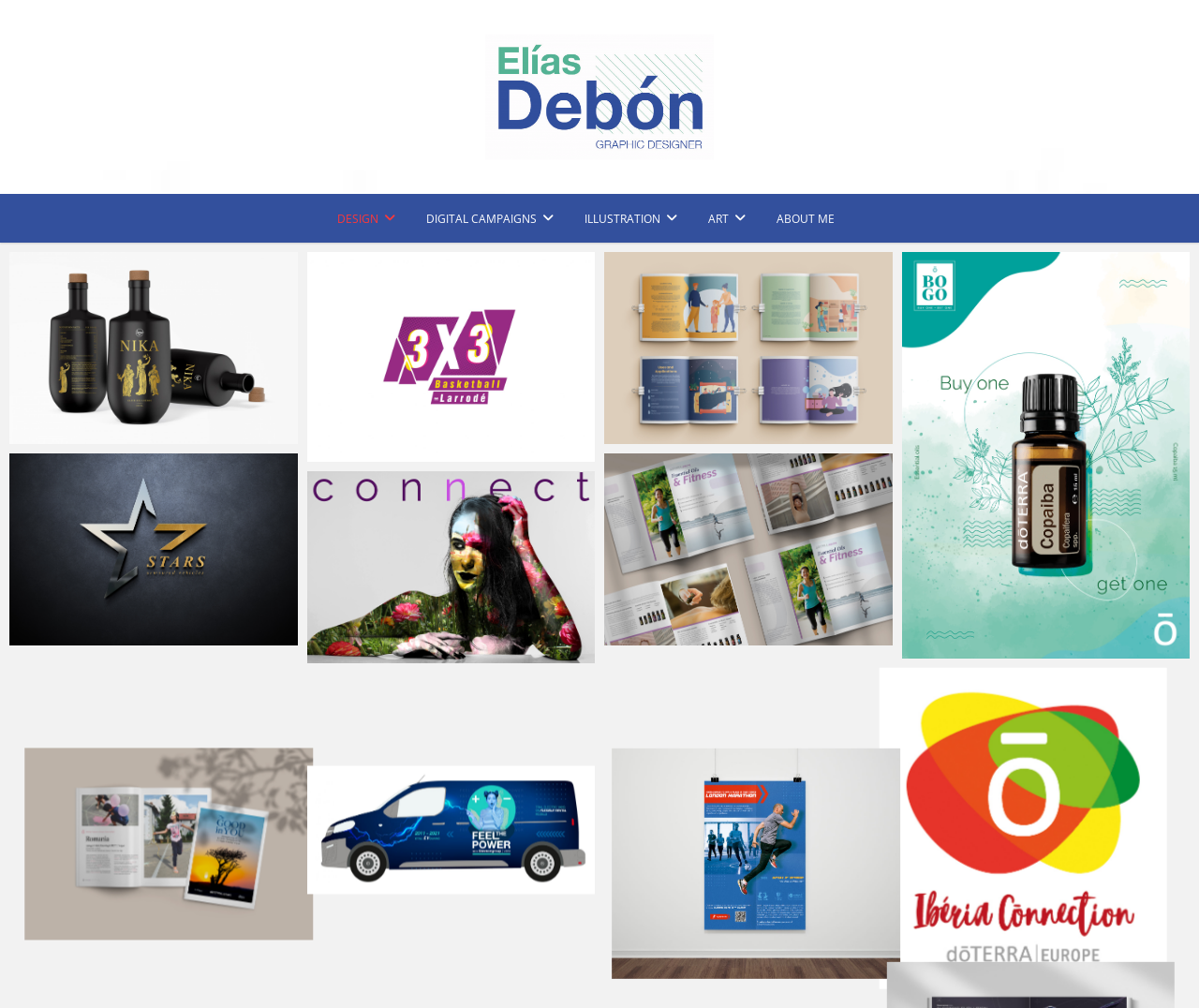Given the element description parent_node: Elias Debon, predict the bounding box coordinates for the UI element in the webpage screenshot. The format should be (top-left x, top-left y, bottom-right x, bottom-right y), and the values should be between 0 and 1.

[0.348, 0.03, 0.652, 0.046]